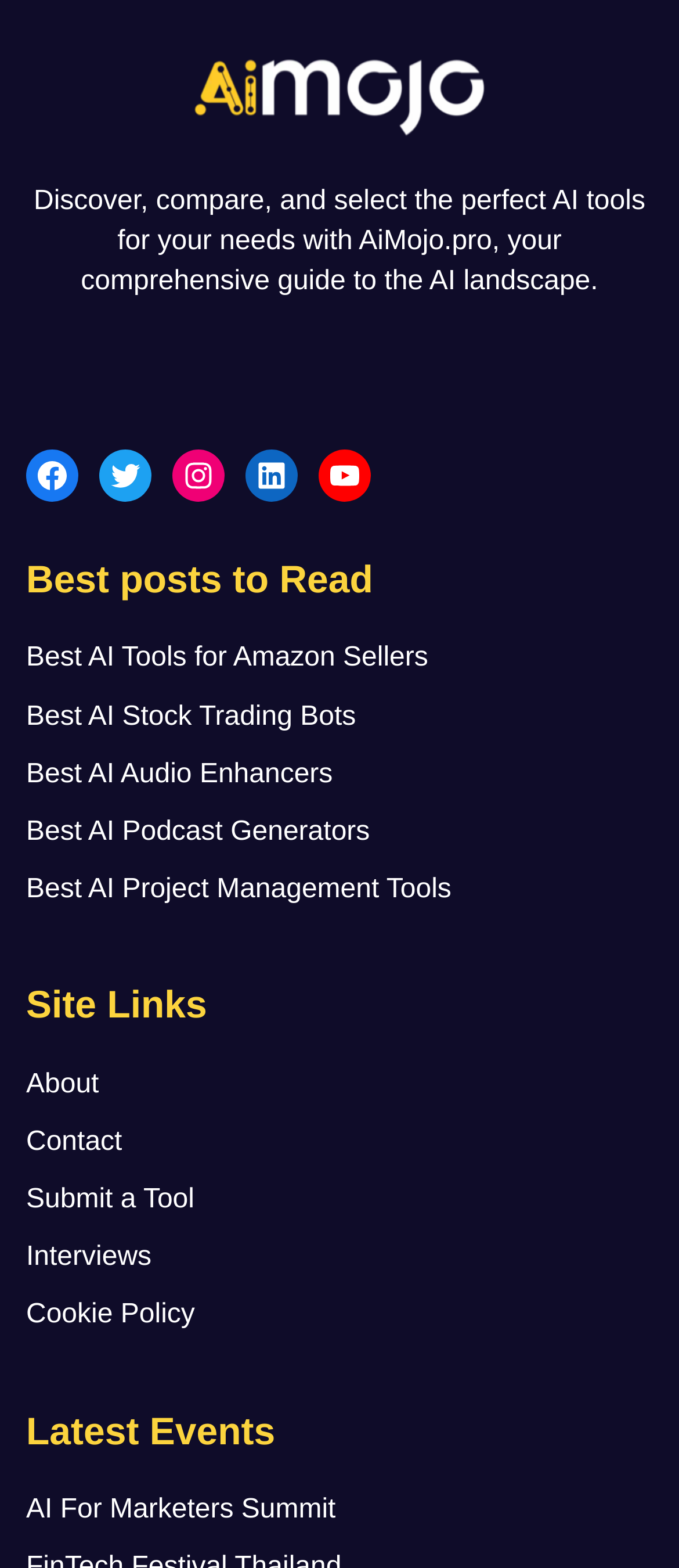Determine the bounding box coordinates of the section to be clicked to follow the instruction: "Explore AI tools on Product Hunt". The coordinates should be given as four float numbers between 0 and 1, formatted as [left, top, right, bottom].

[0.038, 0.264, 0.679, 0.283]